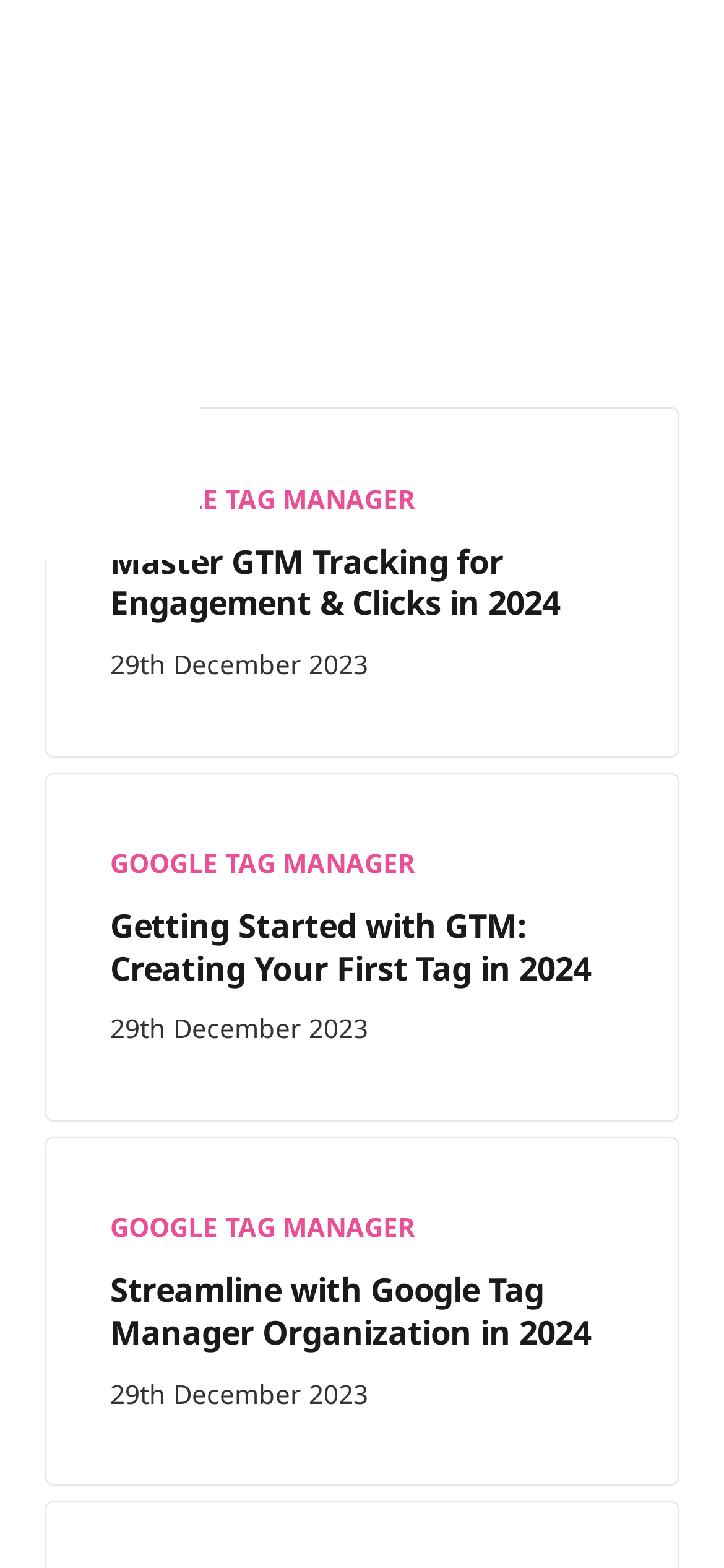What is the common theme among the articles?
Provide a detailed and well-explained answer to the question.

I noticed that each article has a link with the text 'GOOGLE TAG MANAGER', which suggests that the common theme among the articles is Google Tag Manager.